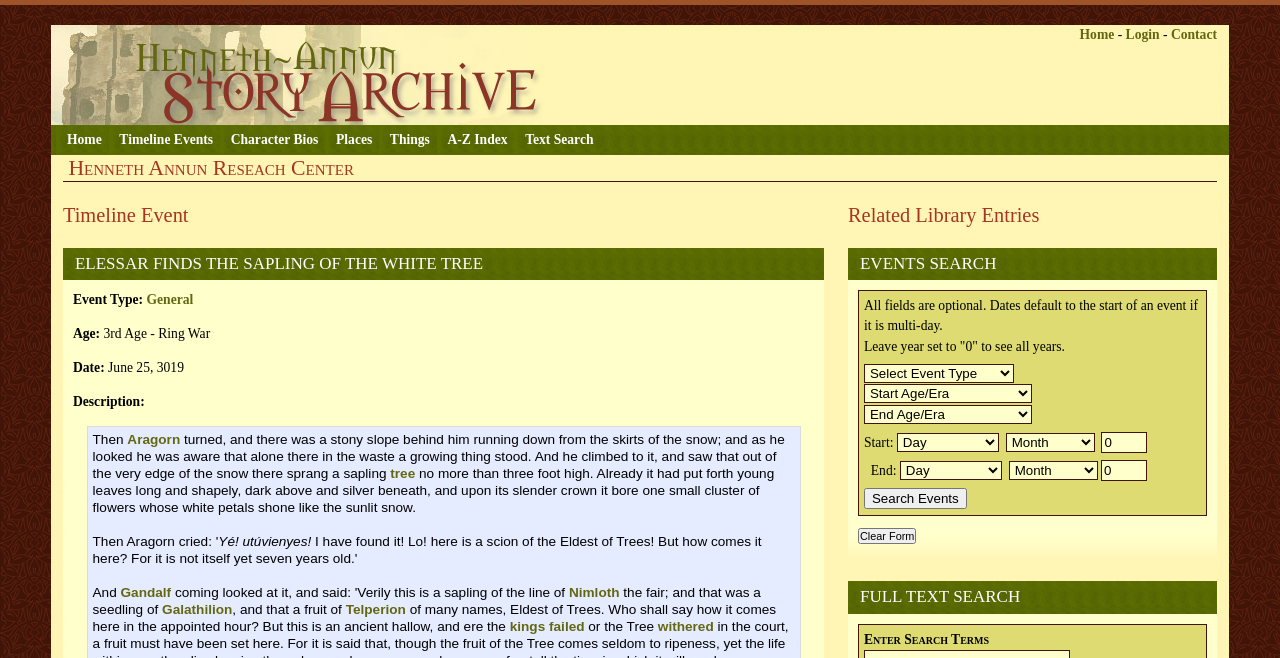What is the name of the tree that Aragorn found?
With the help of the image, please provide a detailed response to the question.

I found the answer by looking at the static text 'and there was a stony slope behind him running down from the skirts of the snow; and as he looked he was aware that alone there in the waste a growing thing stood. And he climbed to it, and saw that out of the very edge of the snow there sprang a sapling' and its corresponding link 'tree' which suggests that the tree is the White Tree.